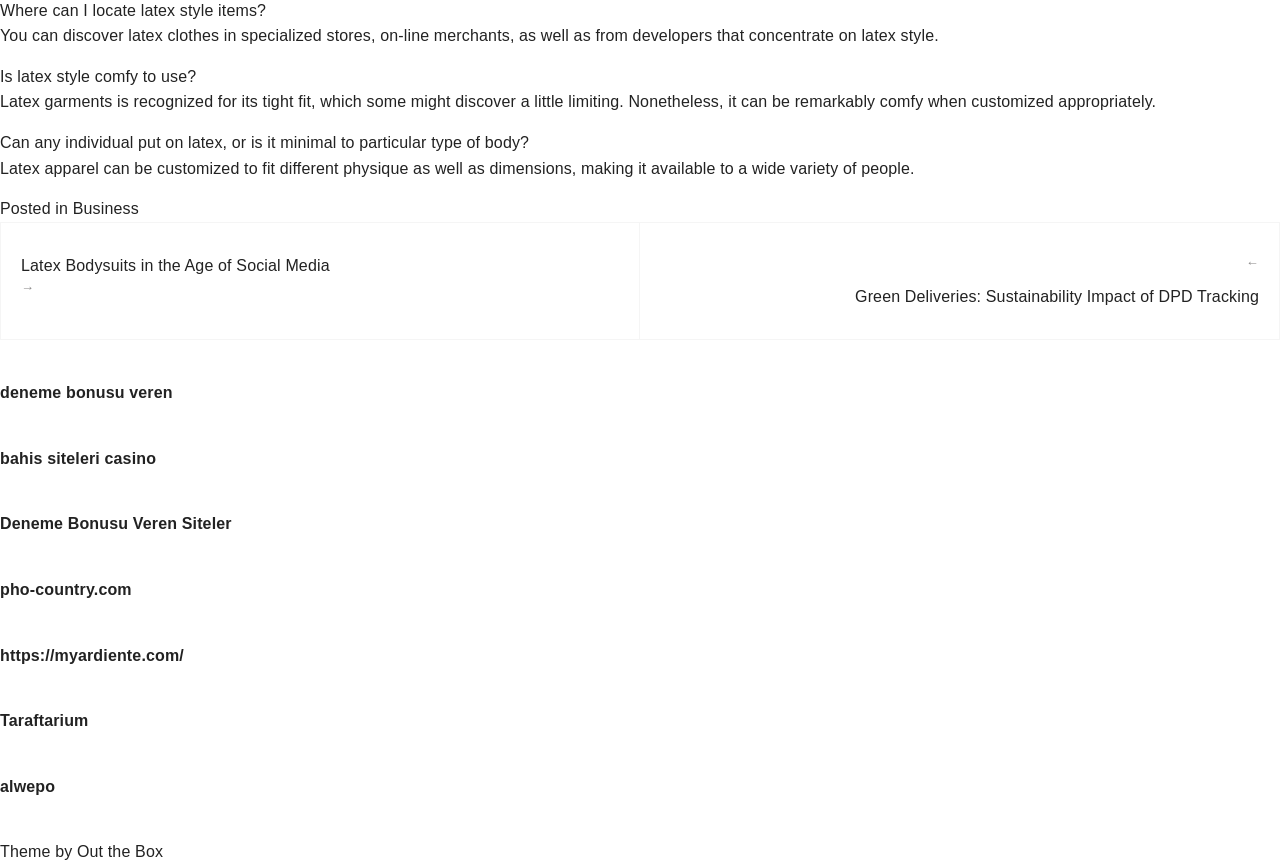Please find and report the bounding box coordinates of the element to click in order to perform the following action: "Explore 'Out the Box'". The coordinates should be expressed as four float numbers between 0 and 1, in the format [left, top, right, bottom].

[0.06, 0.975, 0.127, 0.995]